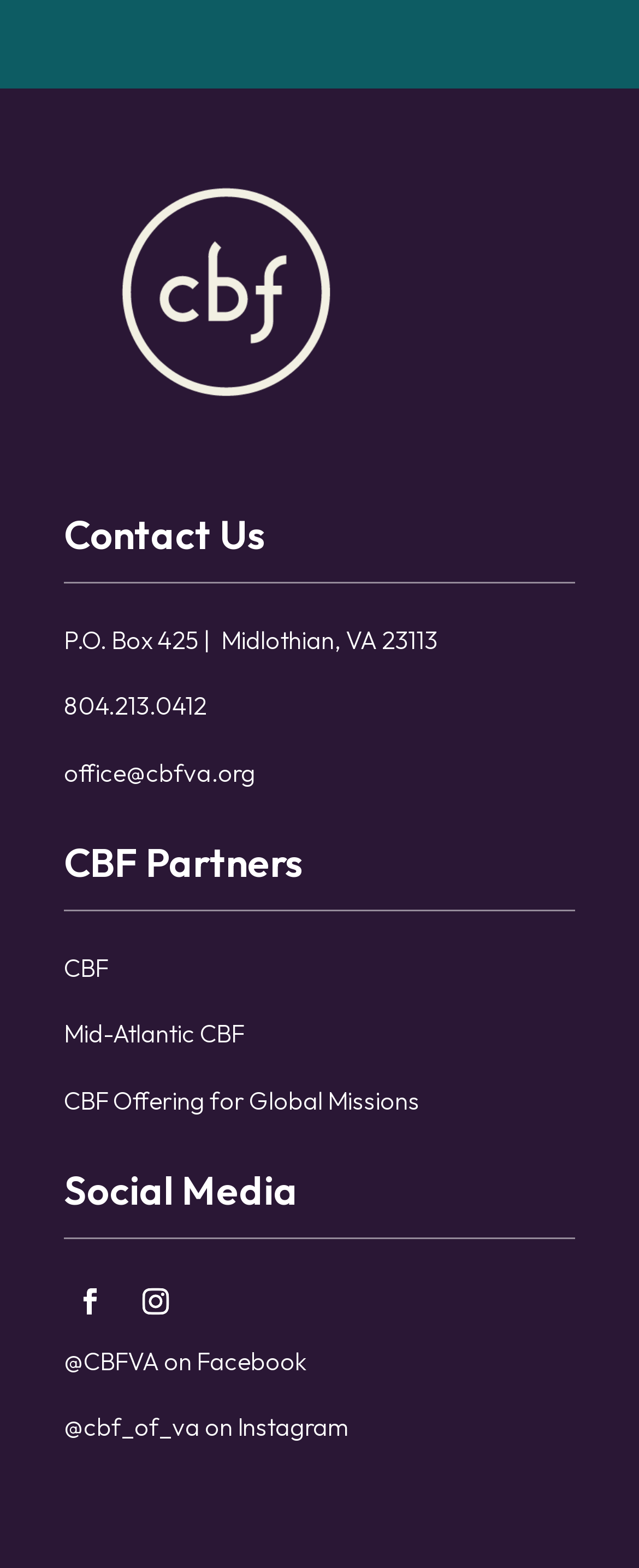Determine the bounding box coordinates (top-left x, top-left y, bottom-right x, bottom-right y) of the UI element described in the following text: alt="International Dance Design"

None